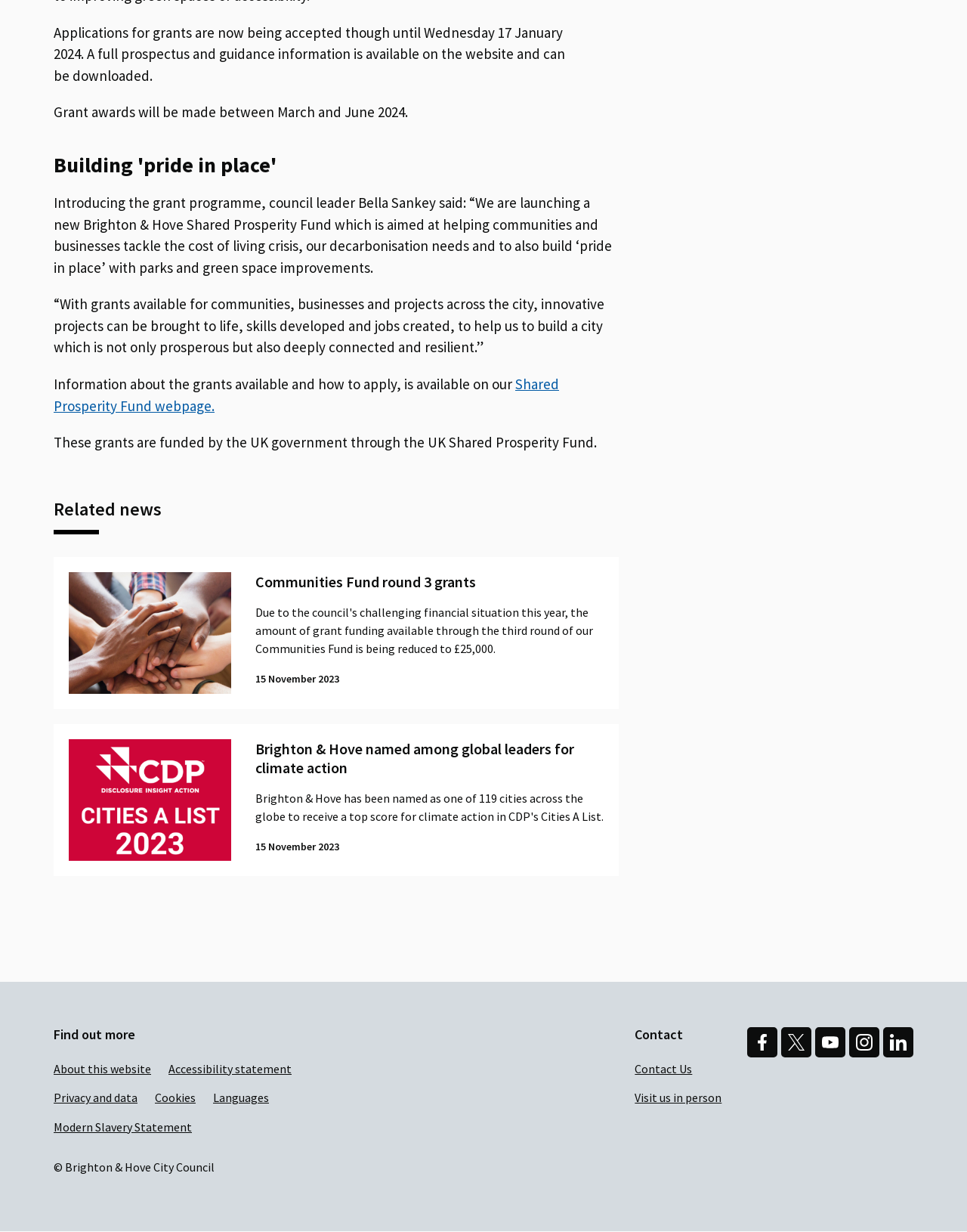Kindly determine the bounding box coordinates for the clickable area to achieve the given instruction: "Learn more about the Shared Prosperity Fund".

[0.055, 0.304, 0.578, 0.337]